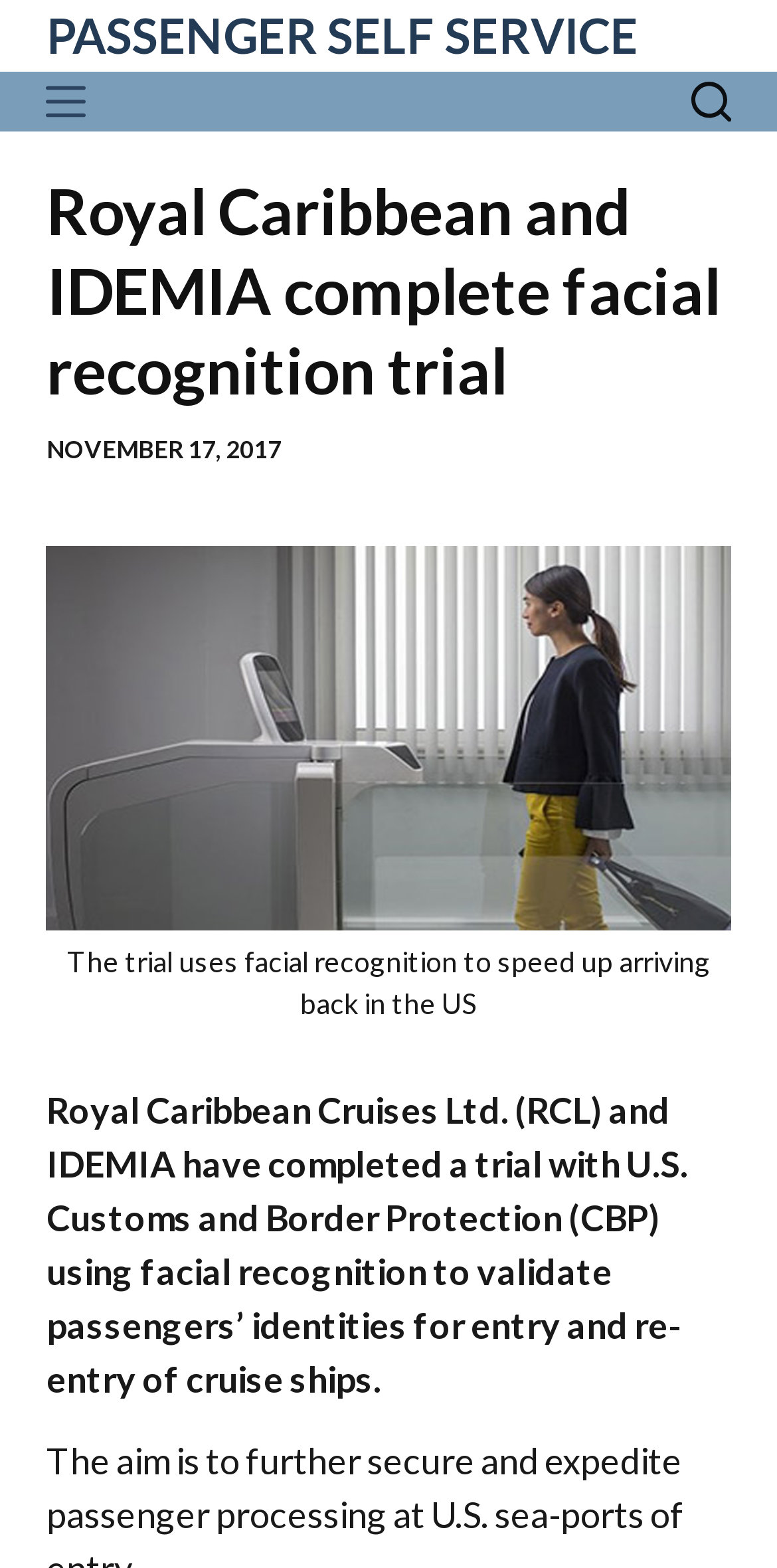Please reply to the following question with a single word or a short phrase:
What is the date of the news article?

NOVEMBER 17, 2017